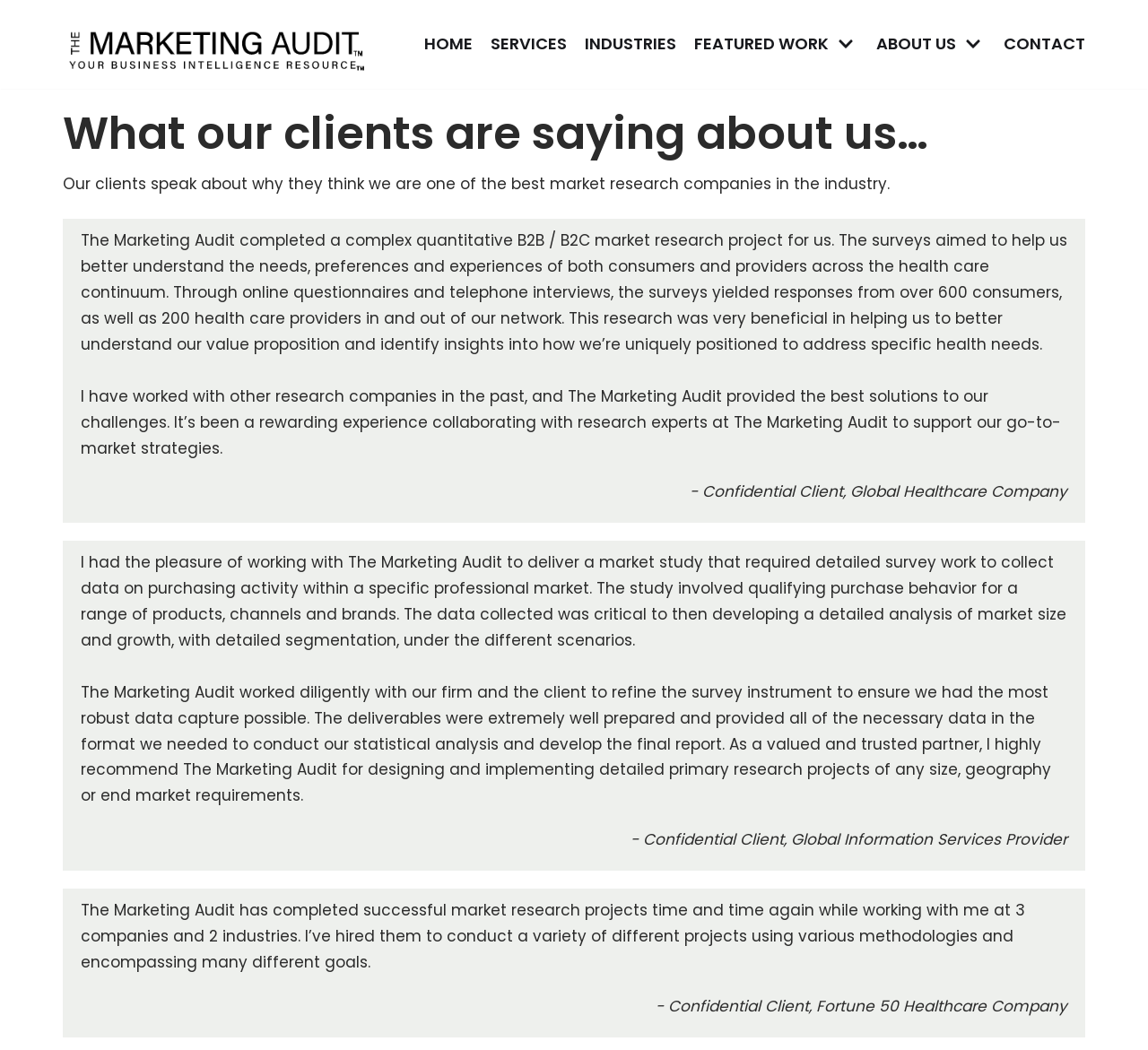Determine the bounding box coordinates for the HTML element described here: "aria-label="Marketing Audit" title="Marketing Audit"".

[0.055, 0.015, 0.328, 0.069]